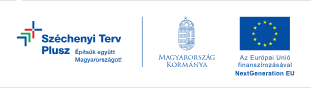Generate a detailed explanation of the scene depicted in the image.

The image features various logos representing significant entities involved in the funding and support of projects aimed at enhancing development and innovation. Prominently displayed is the "Széchenyi Terv Plusz" logo, indicating a Hungarian development program focused on national growth. Alongside it, the emblem of the "Magyarország Kormánya" (Government of Hungary) underscores government backing. Complementing these, the European Union logo emphasizes the collaborative effort and financial support from EU programs, specifically mentioning the "NextGeneration EU" initiative. This image collectively symbolizes the partnership between national and EU efforts in promoting sustainable development and innovation in Hungary.